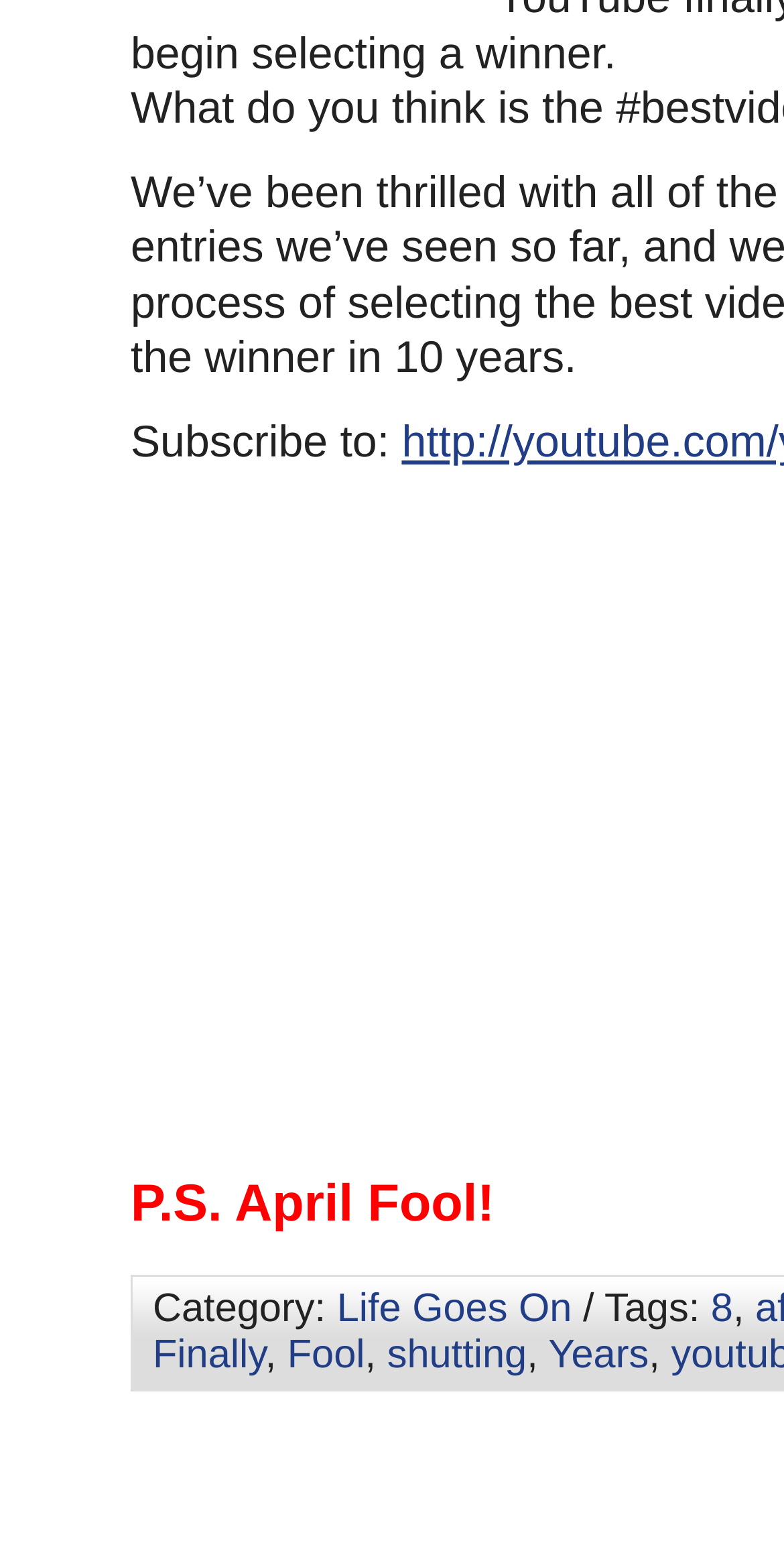How many links are present below the 'Category:' label?
Please use the visual content to give a single word or phrase answer.

5